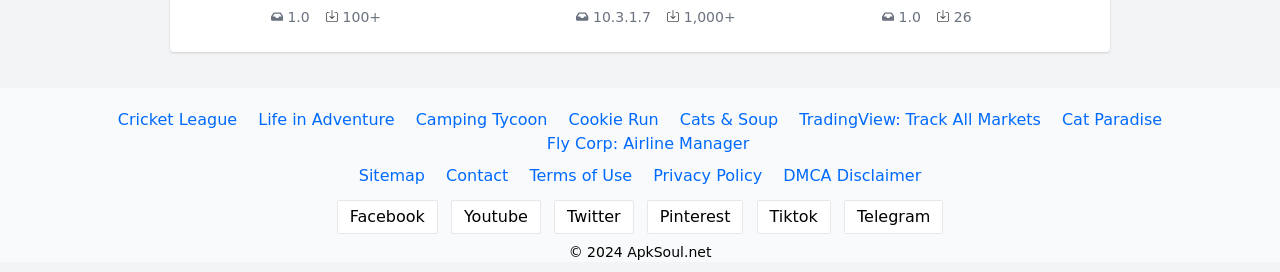Pinpoint the bounding box coordinates of the area that must be clicked to complete this instruction: "Follow on Facebook".

[0.263, 0.733, 0.342, 0.858]